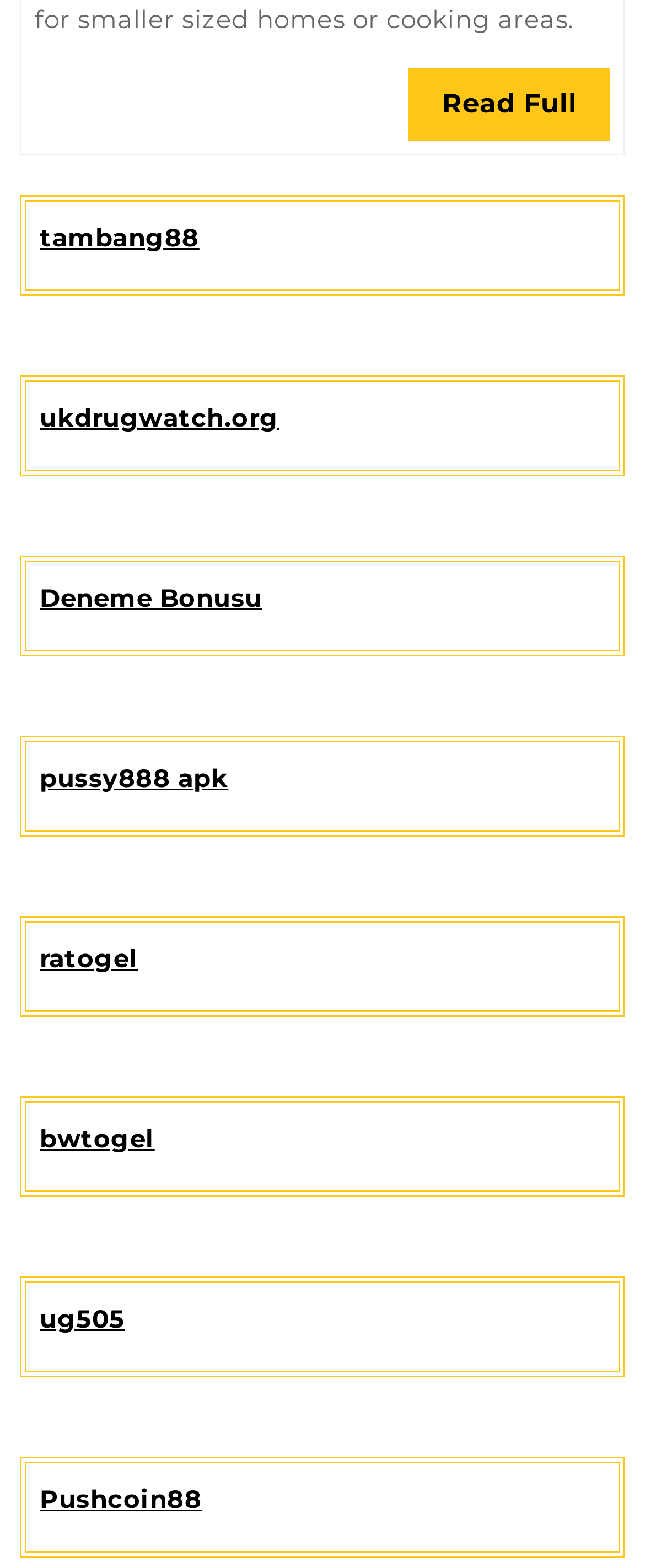How many links are there on this webpage?
Answer the question with a single word or phrase derived from the image.

8